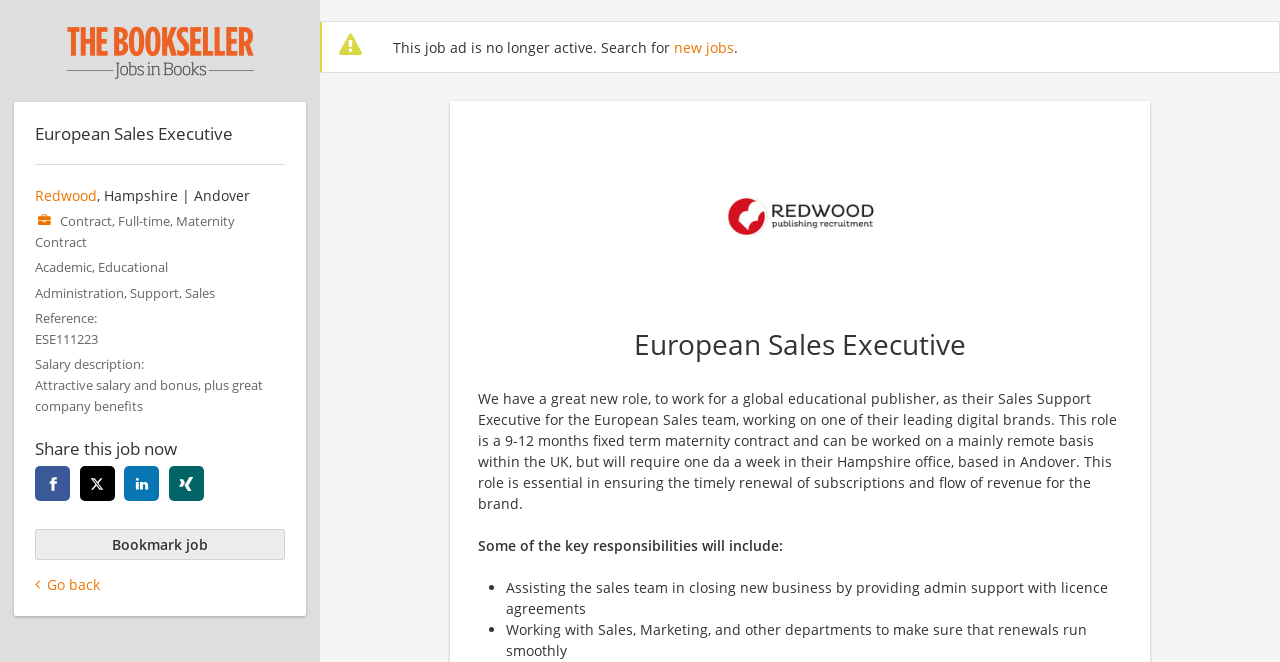What is the job title of the role? Analyze the screenshot and reply with just one word or a short phrase.

European Sales Executive